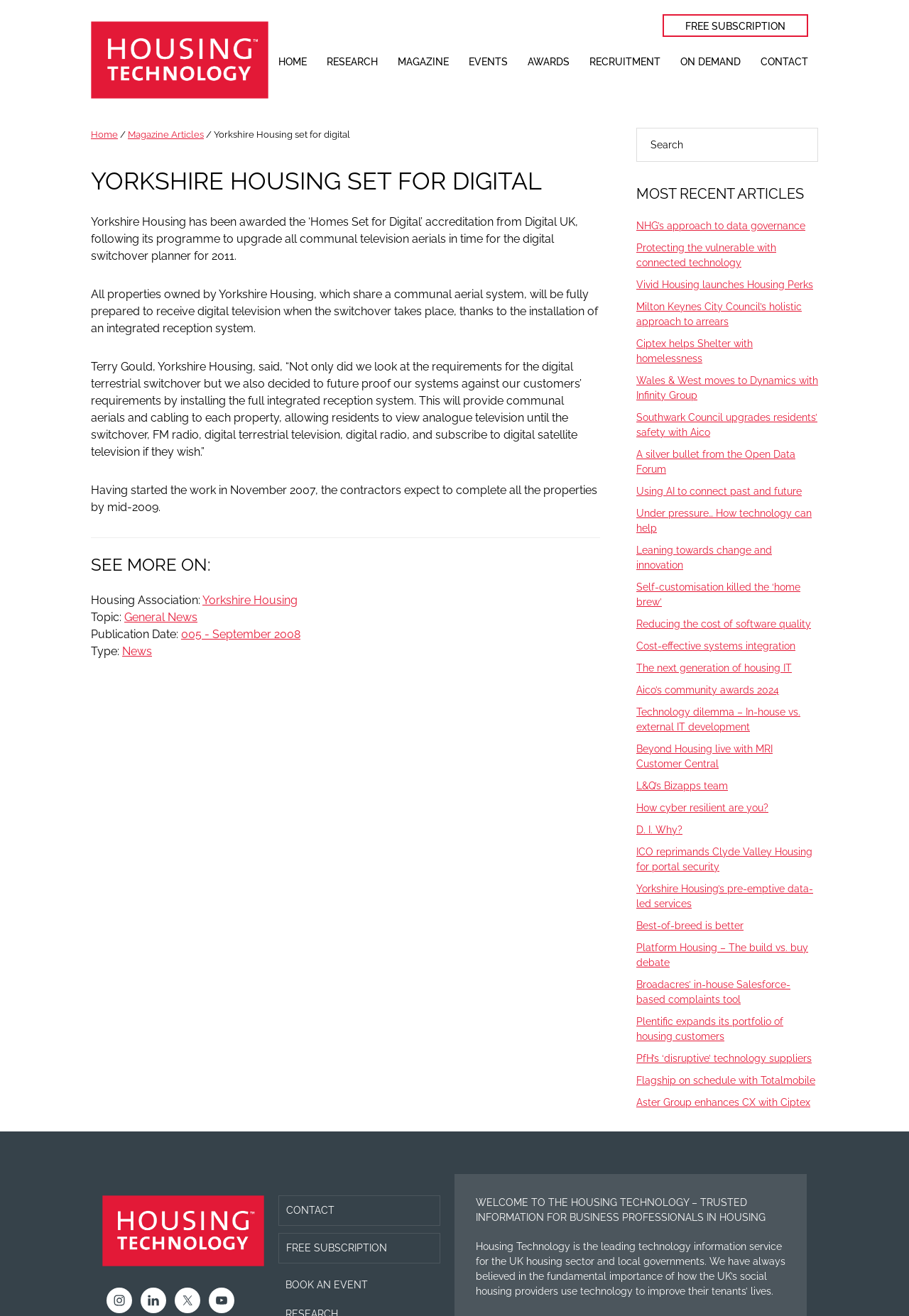Please find the bounding box coordinates in the format (top-left x, top-left y, bottom-right x, bottom-right y) for the given element description. Ensure the coordinates are floating point numbers between 0 and 1. Description: Contact

[0.306, 0.908, 0.484, 0.932]